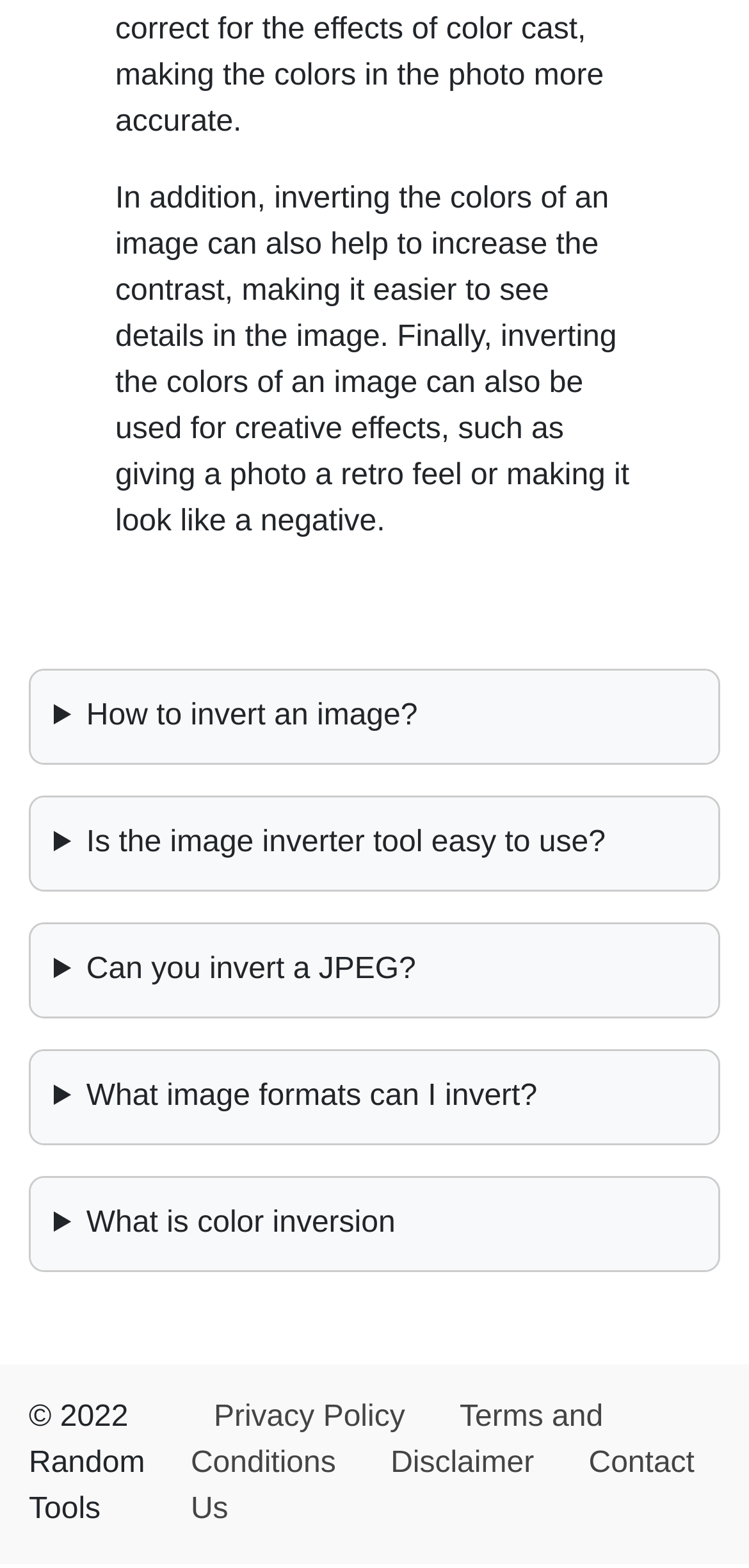What is at the bottom of the webpage?
Answer the question using a single word or phrase, according to the image.

Copyright information